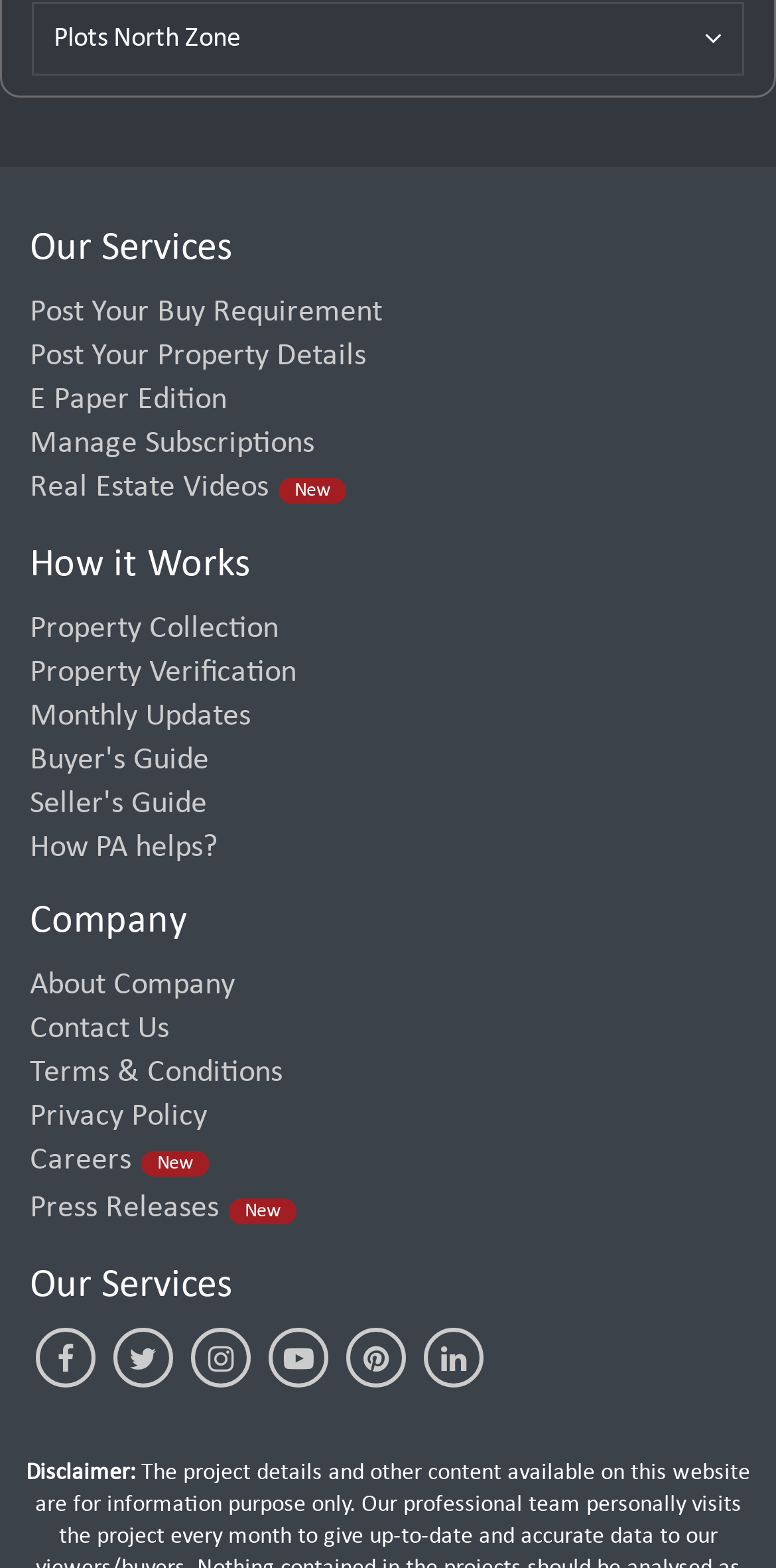Locate the bounding box coordinates of the element to click to perform the following action: 'Read About Company'. The coordinates should be given as four float values between 0 and 1, in the form of [left, top, right, bottom].

[0.038, 0.615, 0.962, 0.643]